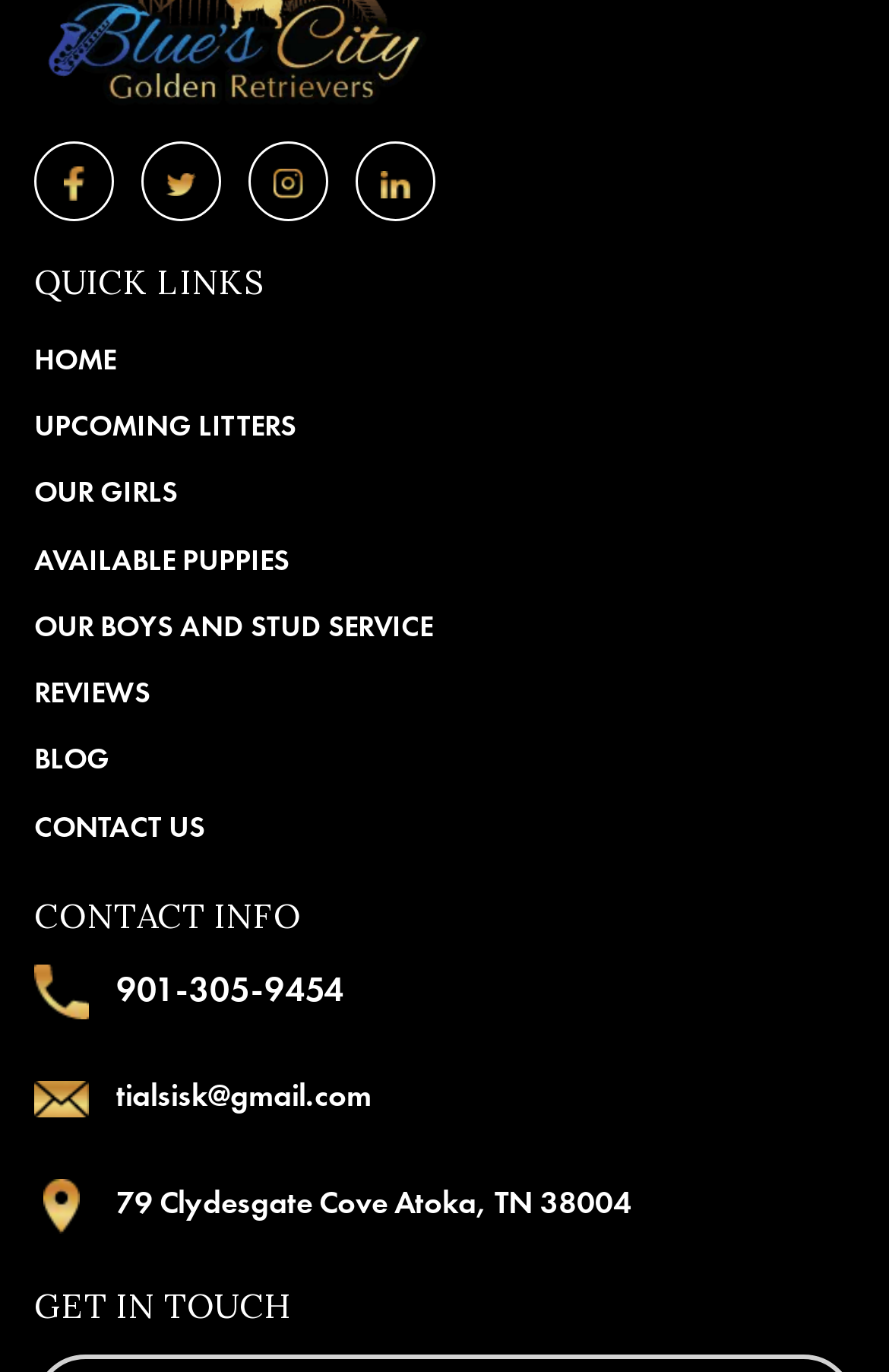Please locate the bounding box coordinates of the element that needs to be clicked to achieve the following instruction: "click the logo". The coordinates should be four float numbers between 0 and 1, i.e., [left, top, right, bottom].

[0.038, 0.001, 0.487, 0.028]